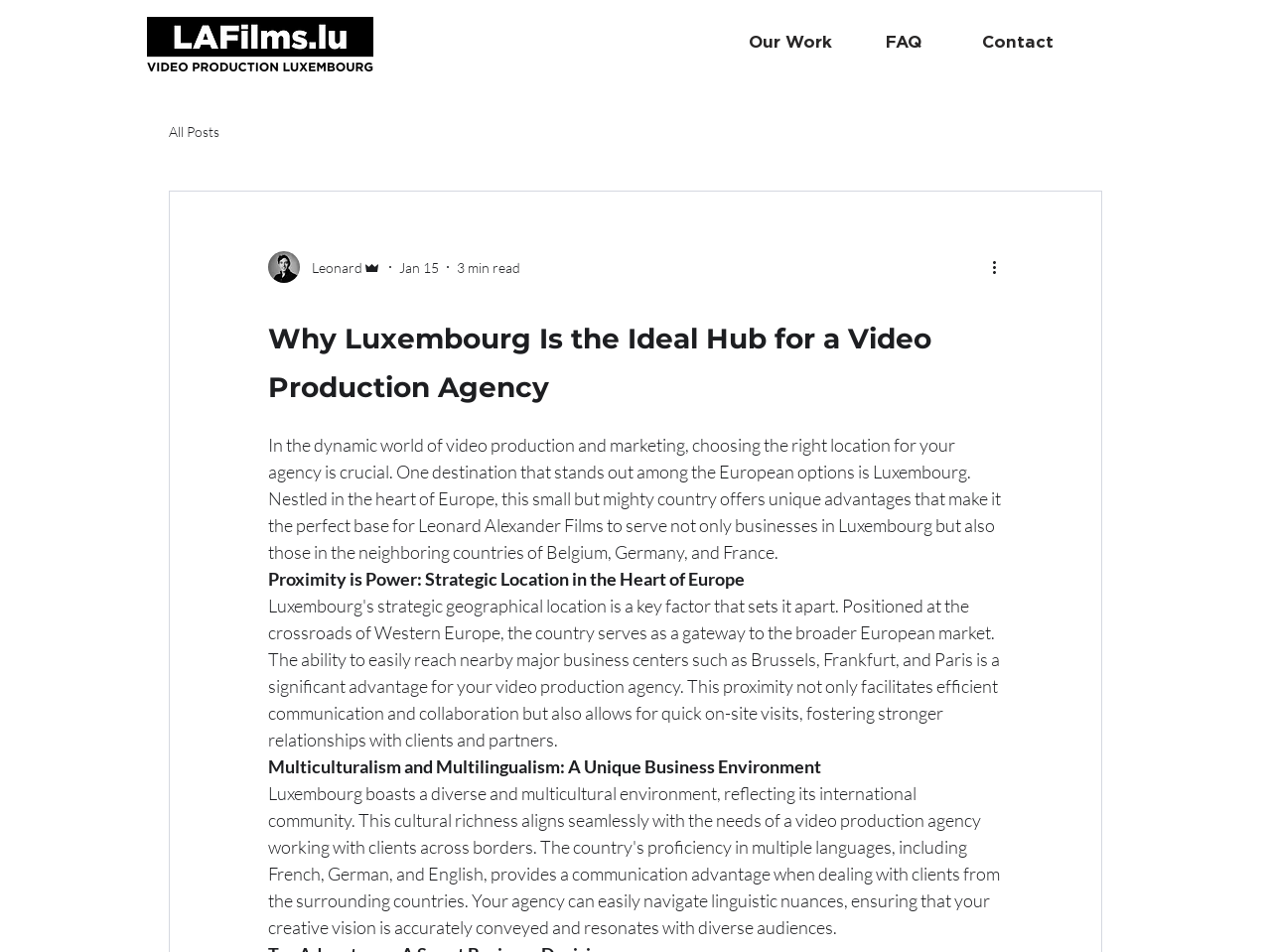How many links are in the navigation menu?
Refer to the image and give a detailed response to the question.

I counted the links in the navigation menu and found only one link, which is 'All Posts'.